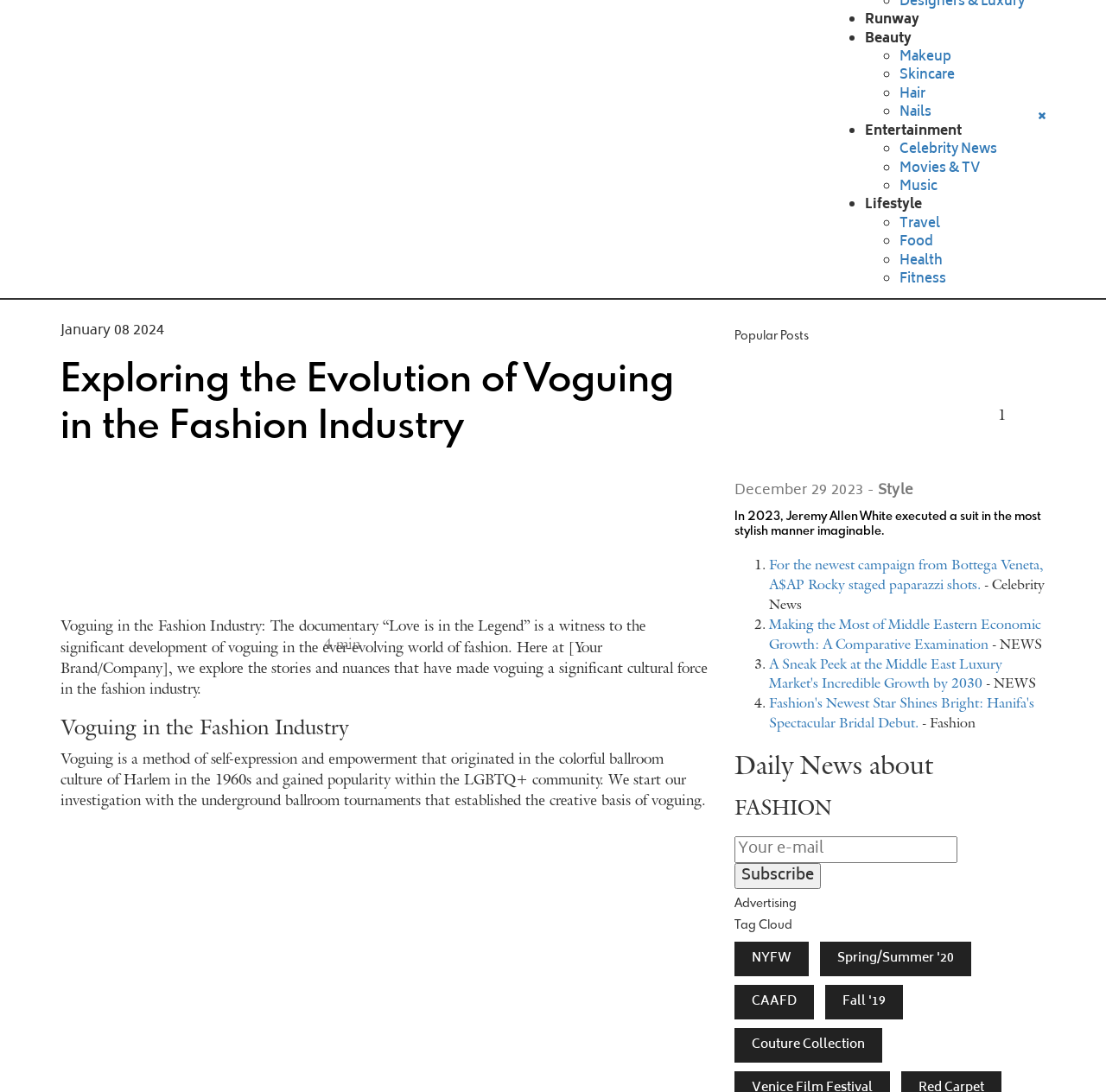Please identify the coordinates of the bounding box for the clickable region that will accomplish this instruction: "Go to the next product".

None